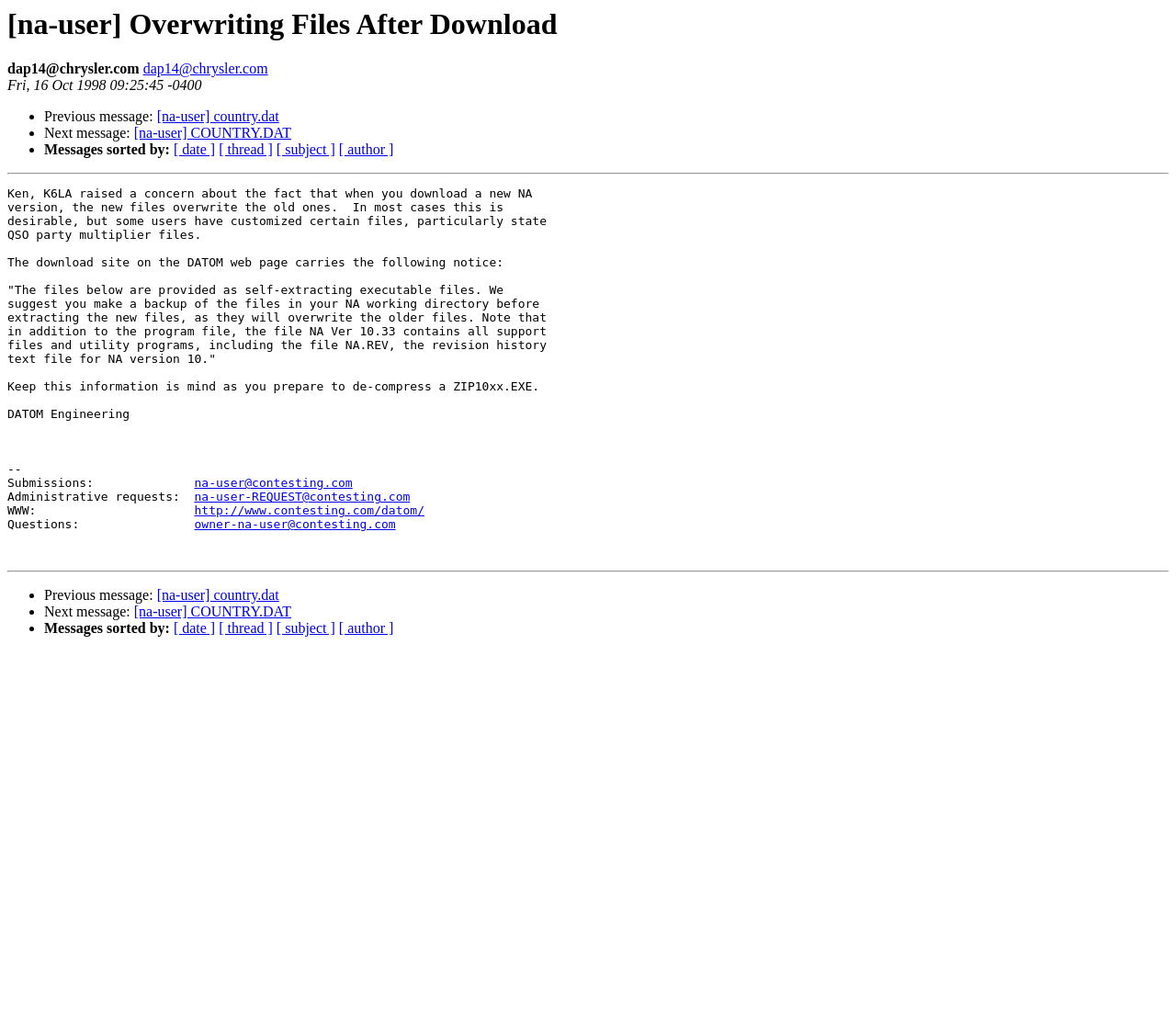Give a one-word or short phrase answer to the question: 
What is the topic of the email?

Overwriting Files After Download